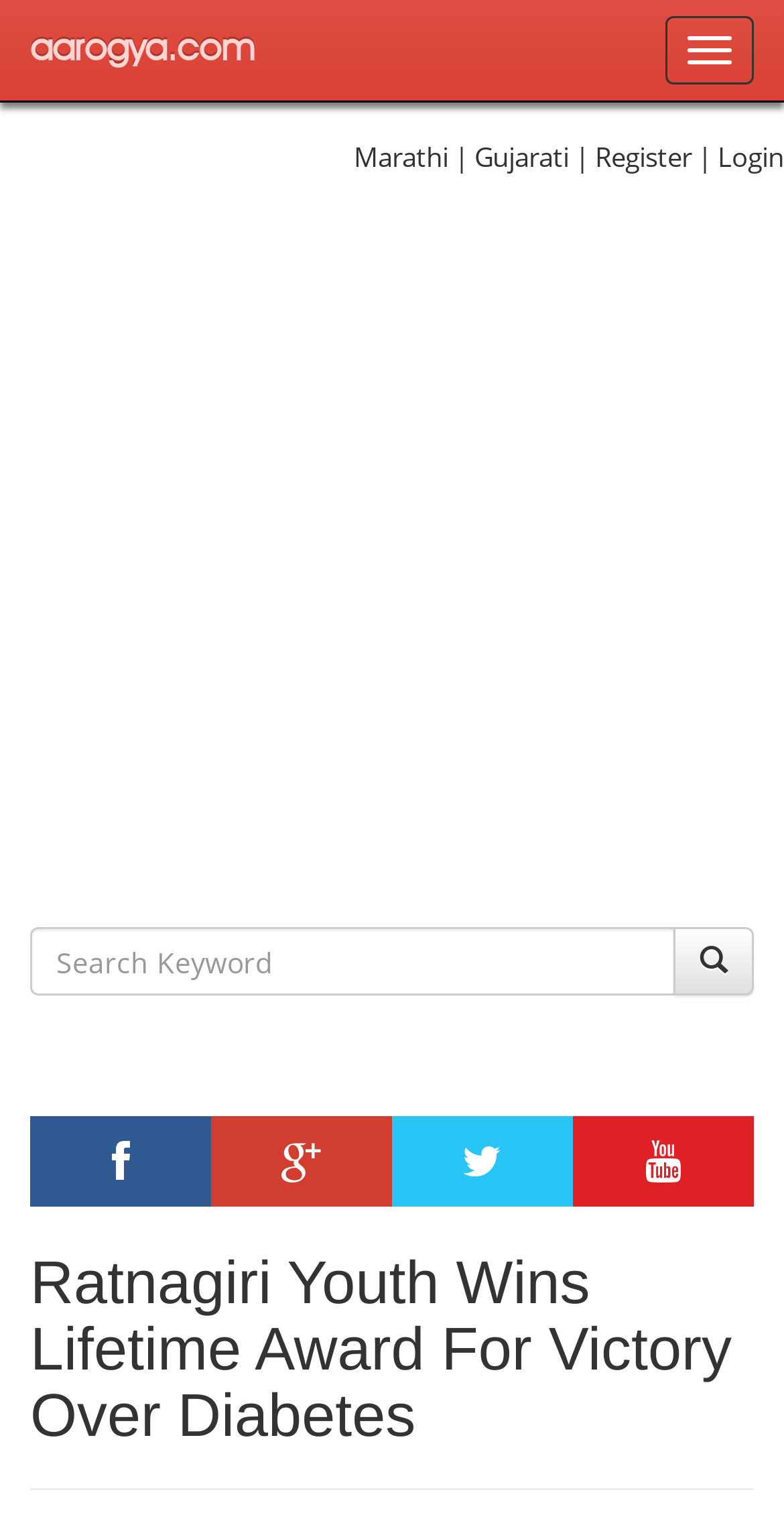Locate the bounding box coordinates of the element to click to perform the following action: 'Toggle navigation'. The coordinates should be given as four float values between 0 and 1, in the form of [left, top, right, bottom].

[0.849, 0.011, 0.962, 0.056]